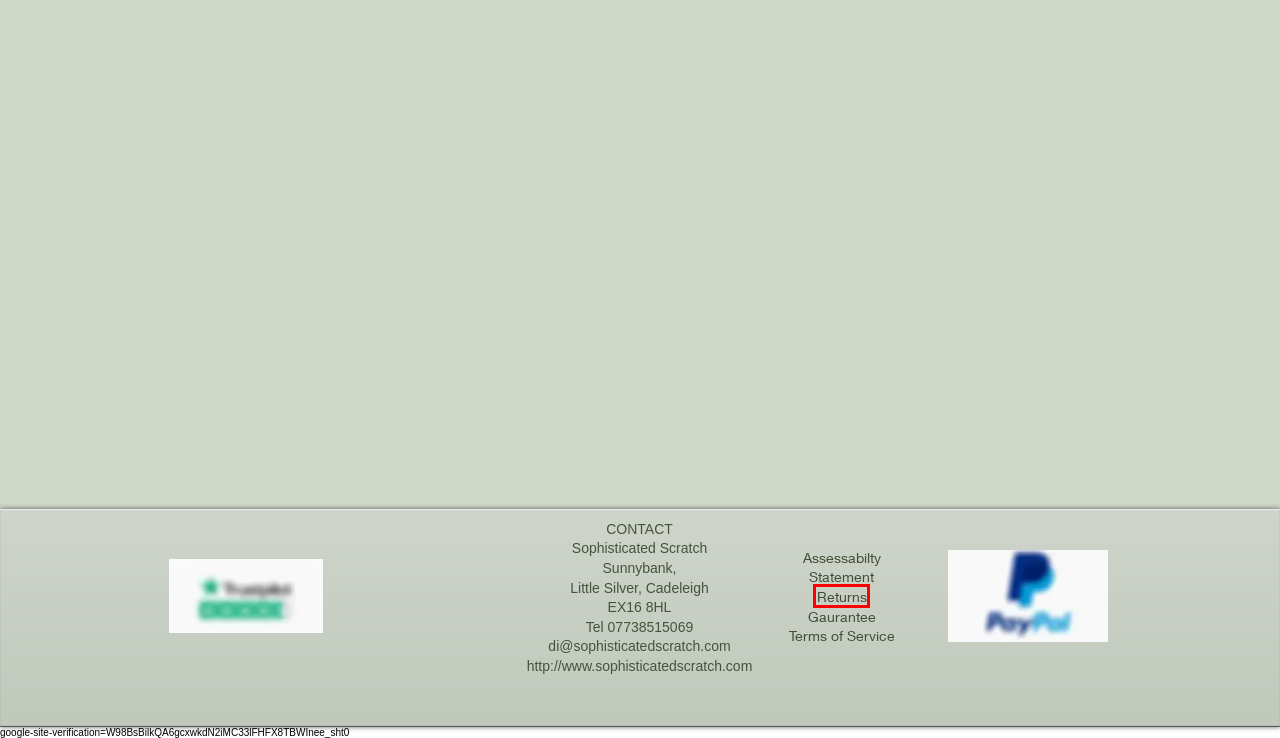Inspect the provided webpage screenshot, concentrating on the element within the red bounding box. Select the description that best represents the new webpage after you click the highlighted element. Here are the candidates:
A. Luxury Cat Trees | Sophisticated Scratch
B. Easy Returns on Standard Items | Full Refund Before Dispatch Sophisticated Scratch
C. Sophisticated Scratch: Luxury Bespoke Cat Trees for Discerning Felines
D. Accessibility Statement | SophisticatedScratch
E. Gallery  | SophisticatedScratch
F. Contact Us | Sophisticated Scratch | Online Cat Furniture Store
G. Meet Our Team | Testimonials & Associates | Sophisticated Scratch
H. Luxury Cat Beds: Pamper Your Feline Friend | Sophisticated Scratch

B